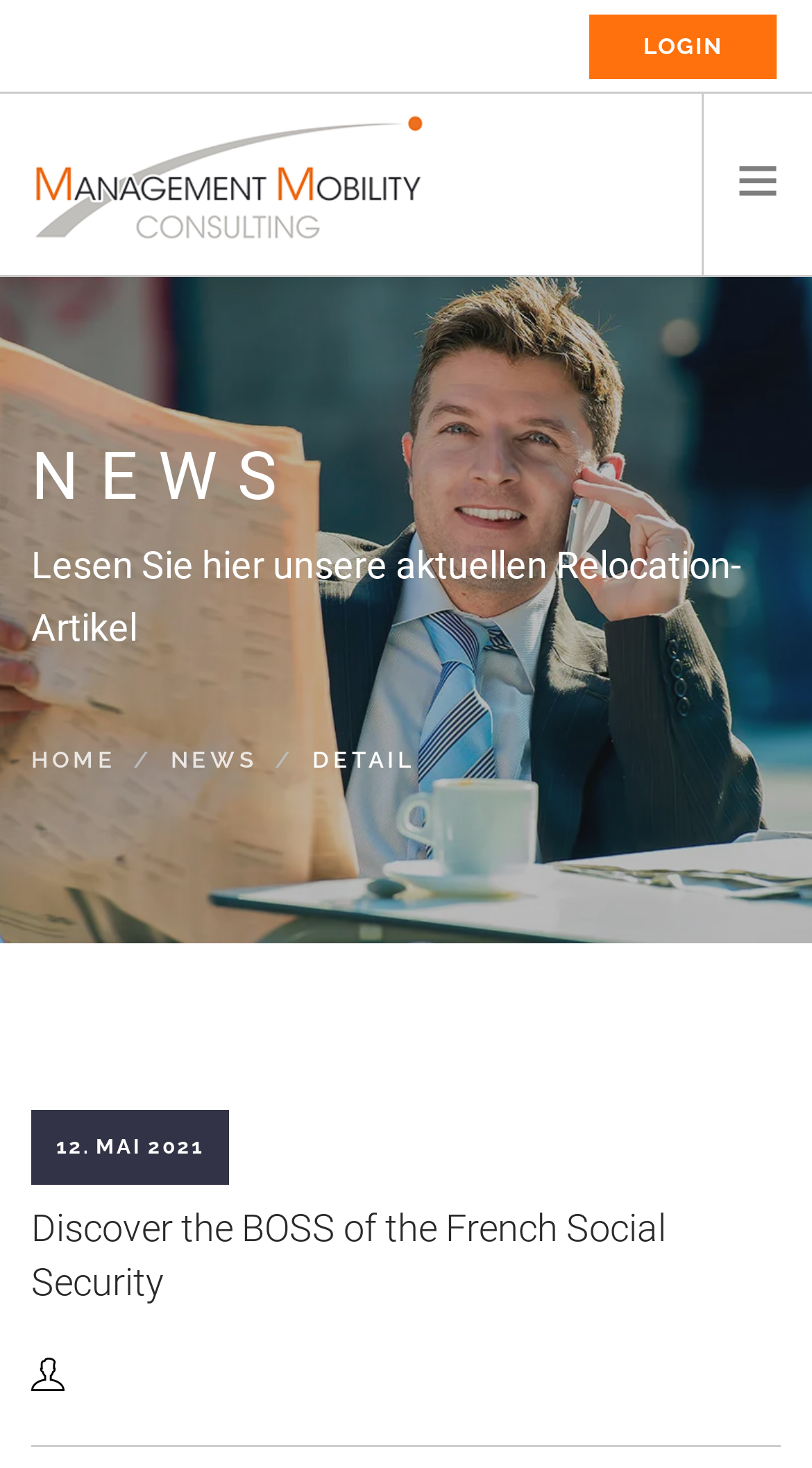Explain the webpage's design and content in an elaborate manner.

The webpage is about the Bulletin Officiel de la Sécurité Sociale (BOSS) of the French Social Security. At the top right corner, there is a "LOGIN" link. On the top left, there is a logo of "Management Mobility Consulting Paris, Frankreich" accompanied by a link with the same name. Below the logo, there is a navigation menu with links to "HOME", "ÜBER UNS", "RELOCATION SERVICE", "RESSOURCEN", "KARRIERE", and "KONTAKT". 

Further down, there is a heading "NEWS" followed by a paragraph of text that invites readers to read their current relocation articles. Below this, there are two links to "HOME" and "NEWS" side by side, with a "DETAIL" text in between. 

On the lower part of the page, there is a date "12. MAI 2021" and a heading "Discover the BOSS of the French Social Security" which is the main title of the page. There is a horizontal separator at the very bottom of the page.